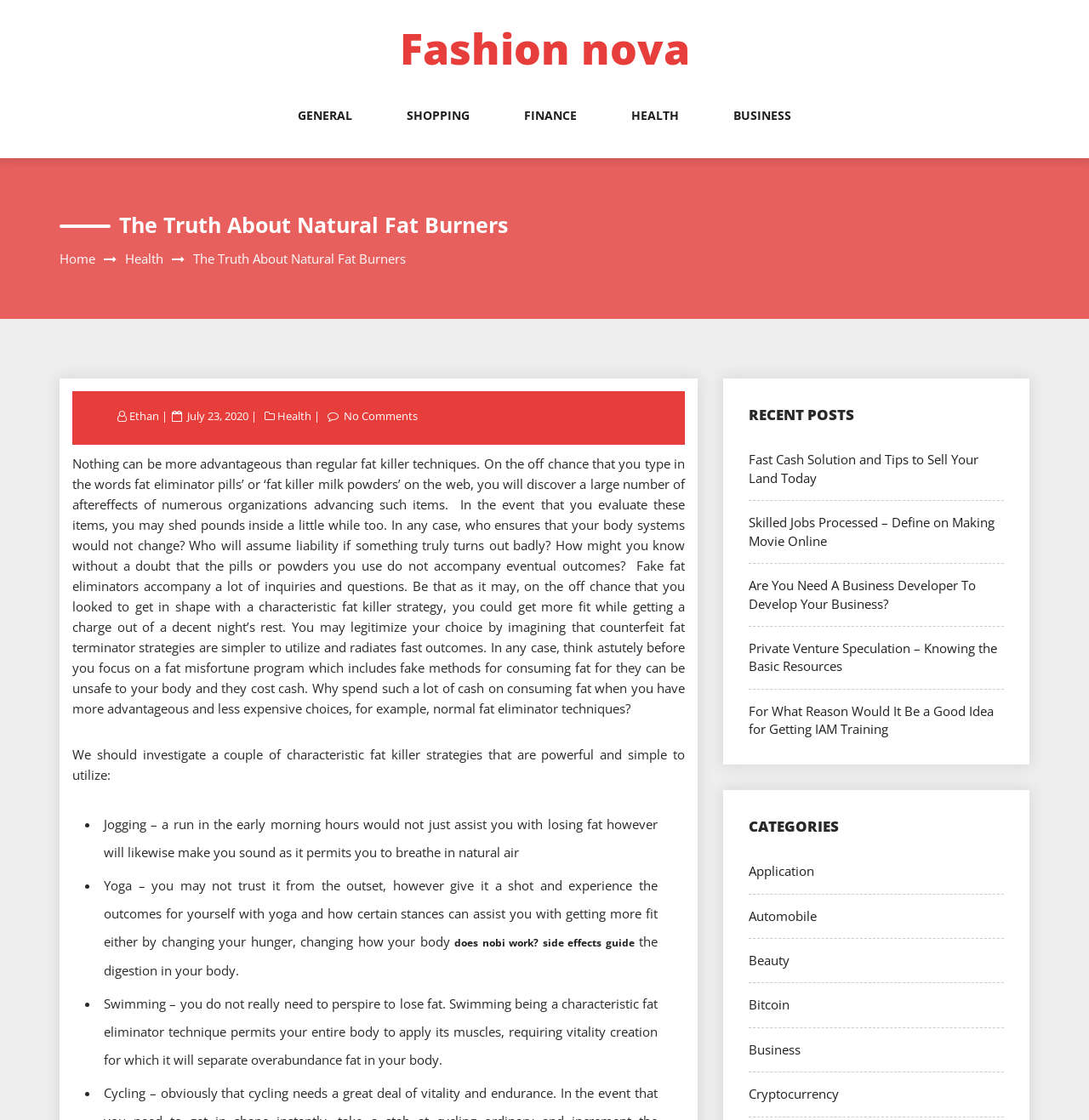Can you find the bounding box coordinates for the element that needs to be clicked to execute this instruction: "Check out the recent post about Fast Cash Solution"? The coordinates should be given as four float numbers between 0 and 1, i.e., [left, top, right, bottom].

[0.688, 0.403, 0.898, 0.434]